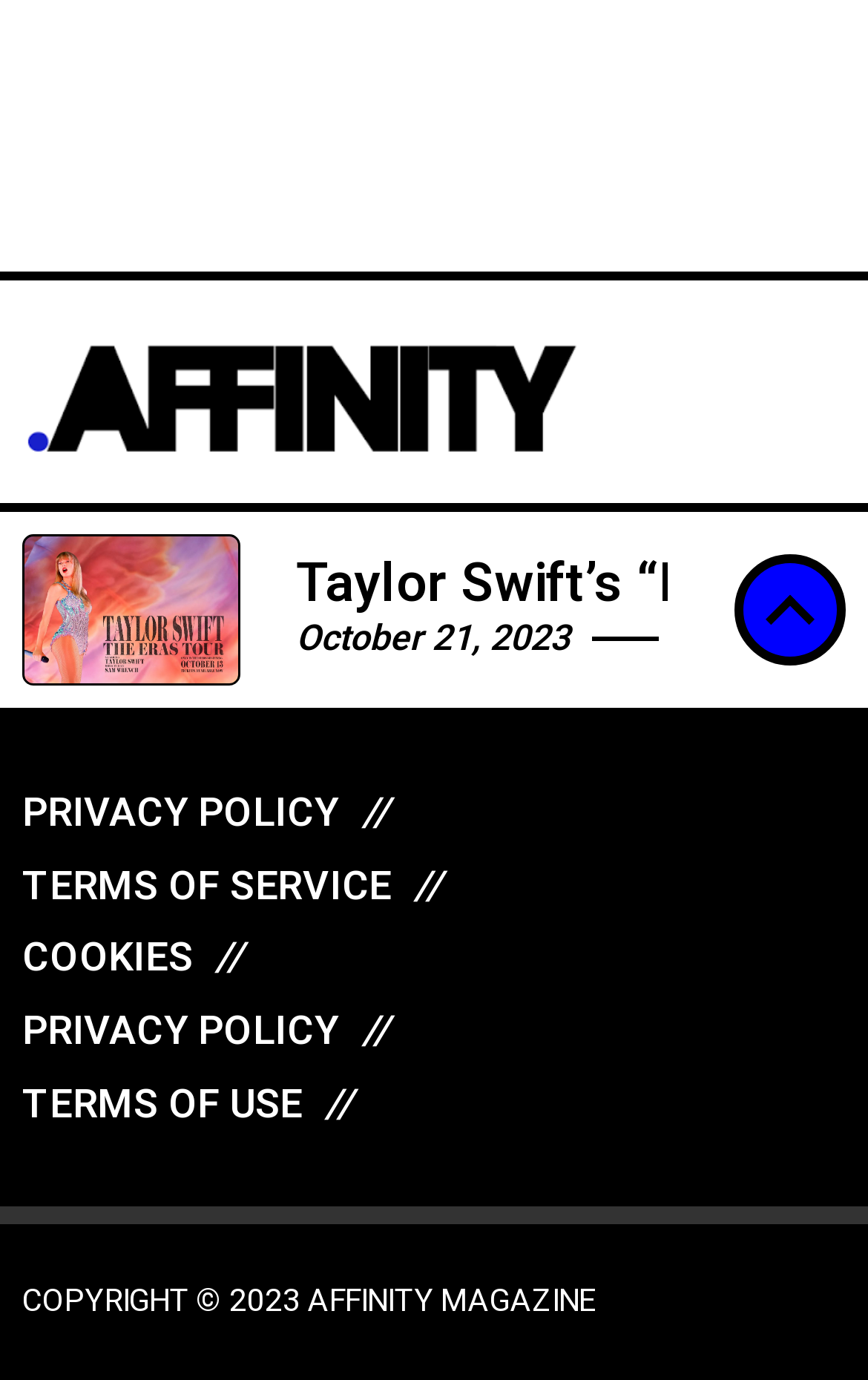Provide the bounding box coordinates for the UI element described in this sentence: "Cookies//". The coordinates should be four float values between 0 and 1, i.e., [left, top, right, bottom].

[0.026, 0.675, 0.974, 0.717]